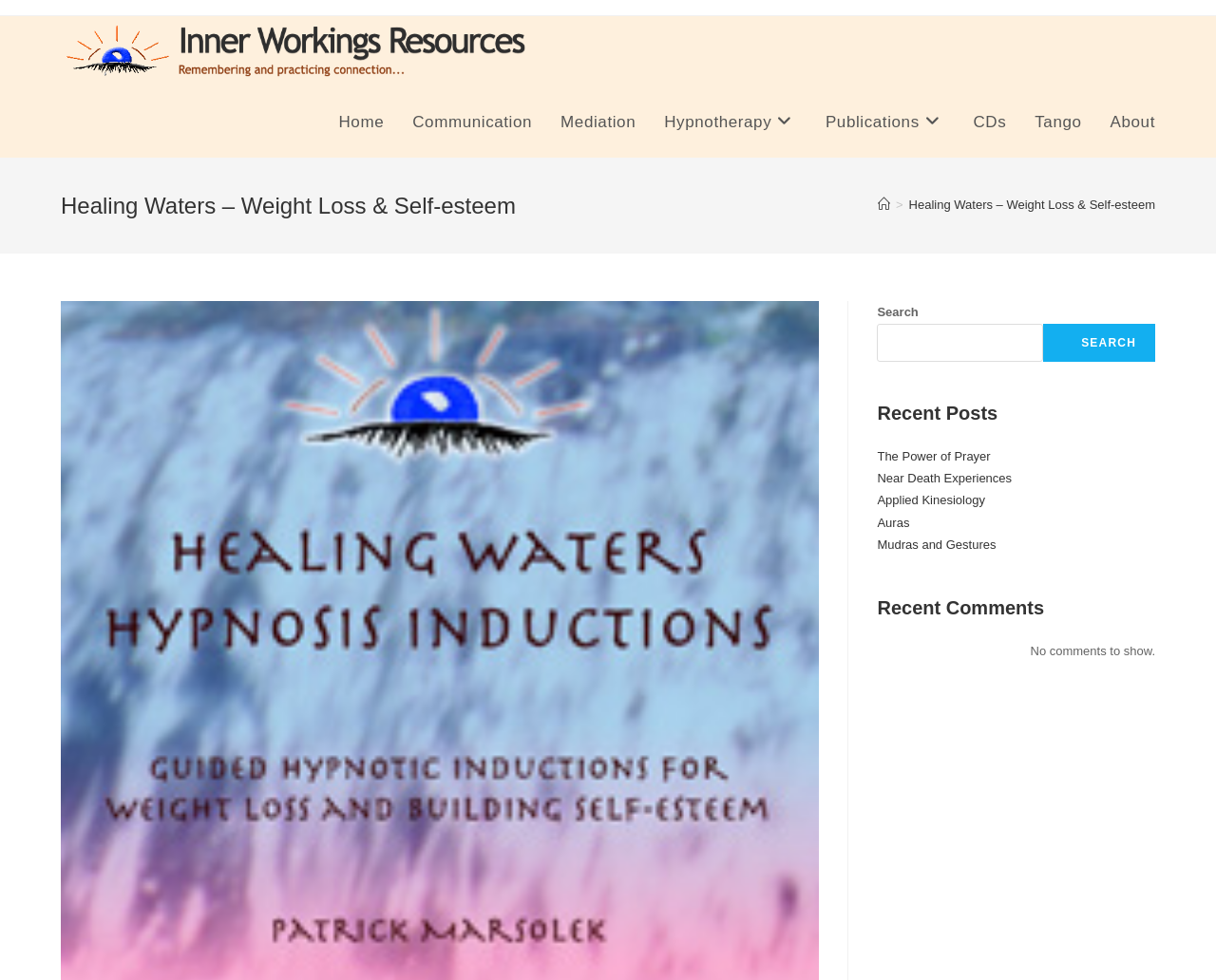Determine the bounding box coordinates for the clickable element required to fulfill the instruction: "check recent posts". Provide the coordinates as four float numbers between 0 and 1, i.e., [left, top, right, bottom].

[0.721, 0.408, 0.95, 0.435]